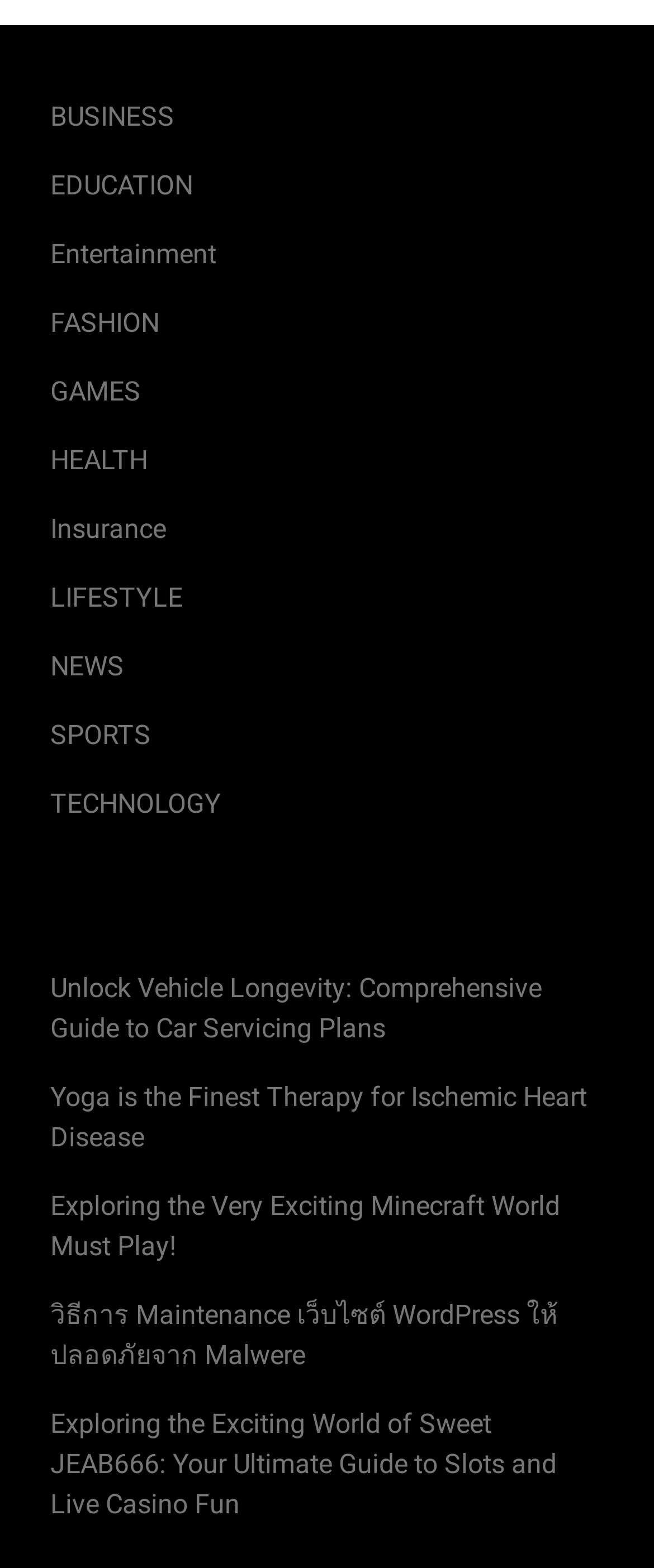Identify the bounding box coordinates of the area that should be clicked in order to complete the given instruction: "Read about Unlock Vehicle Longevity". The bounding box coordinates should be four float numbers between 0 and 1, i.e., [left, top, right, bottom].

[0.077, 0.619, 0.828, 0.665]